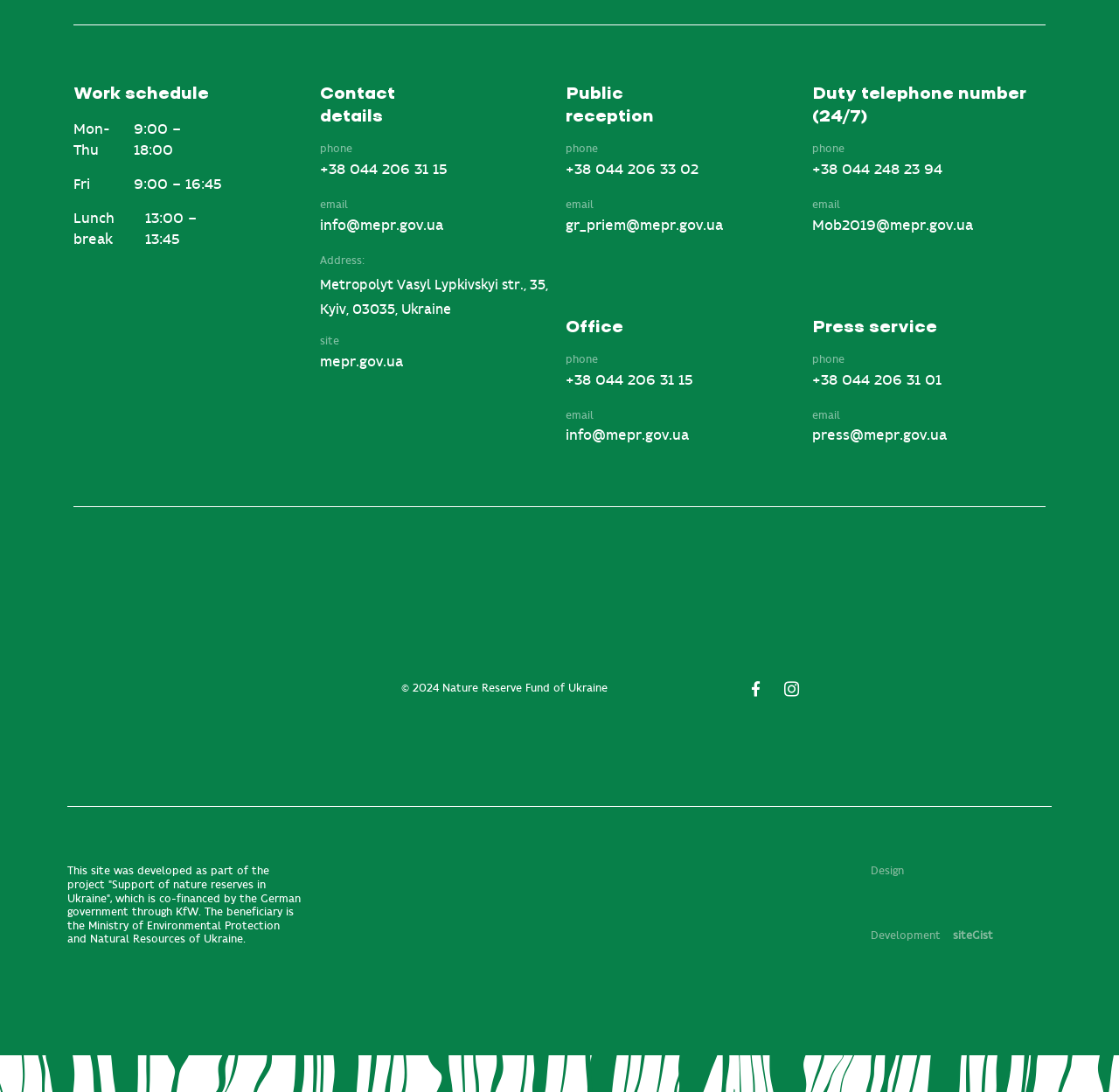Locate the bounding box coordinates of the area that needs to be clicked to fulfill the following instruction: "Email the press service". The coordinates should be in the format of four float numbers between 0 and 1, namely [left, top, right, bottom].

[0.725, 0.39, 0.846, 0.408]